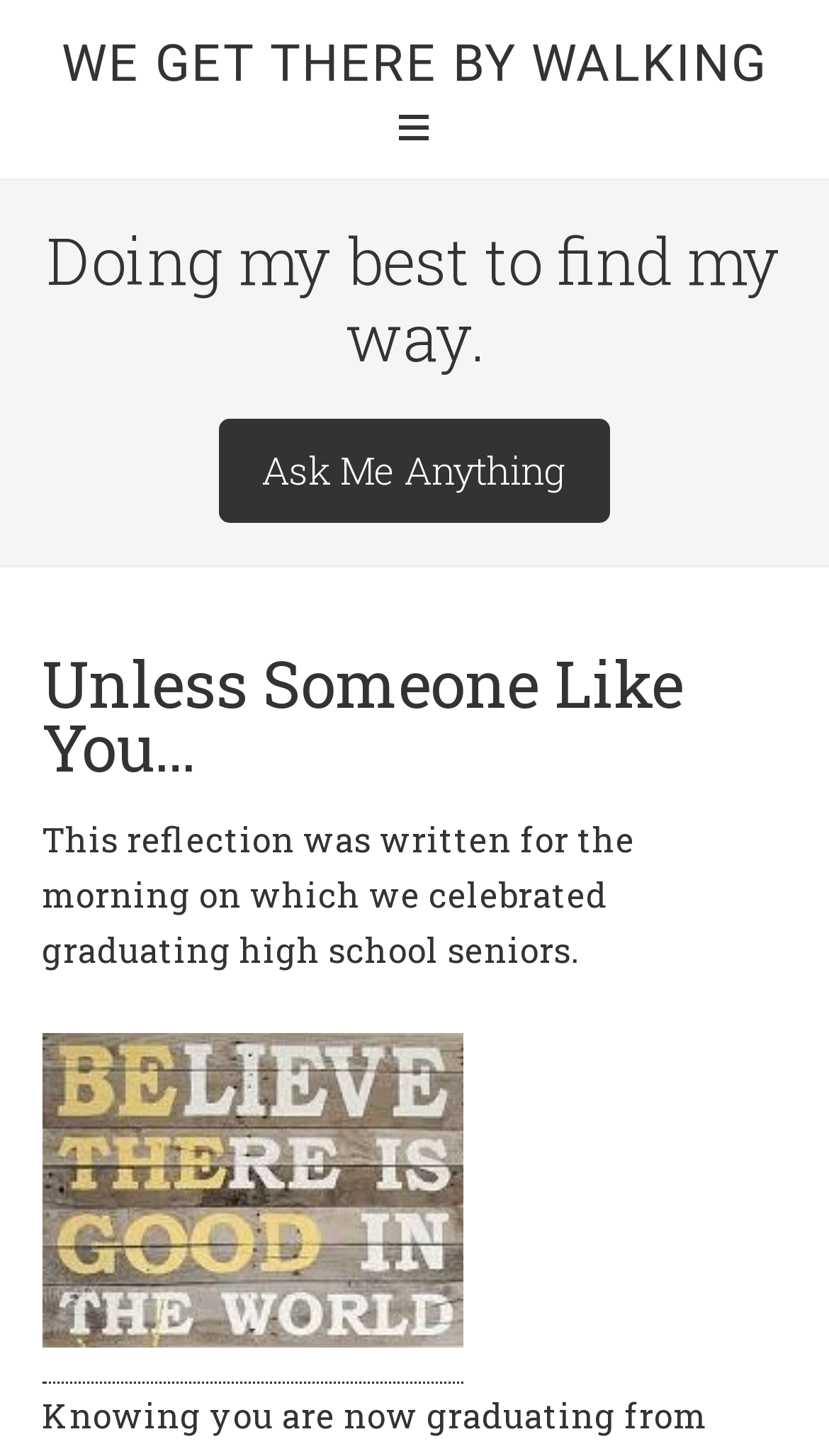Find the bounding box coordinates corresponding to the UI element with the description: "Ask Me Anything". The coordinates should be formatted as [left, top, right, bottom], with values as floats between 0 and 1.

[0.264, 0.288, 0.736, 0.359]